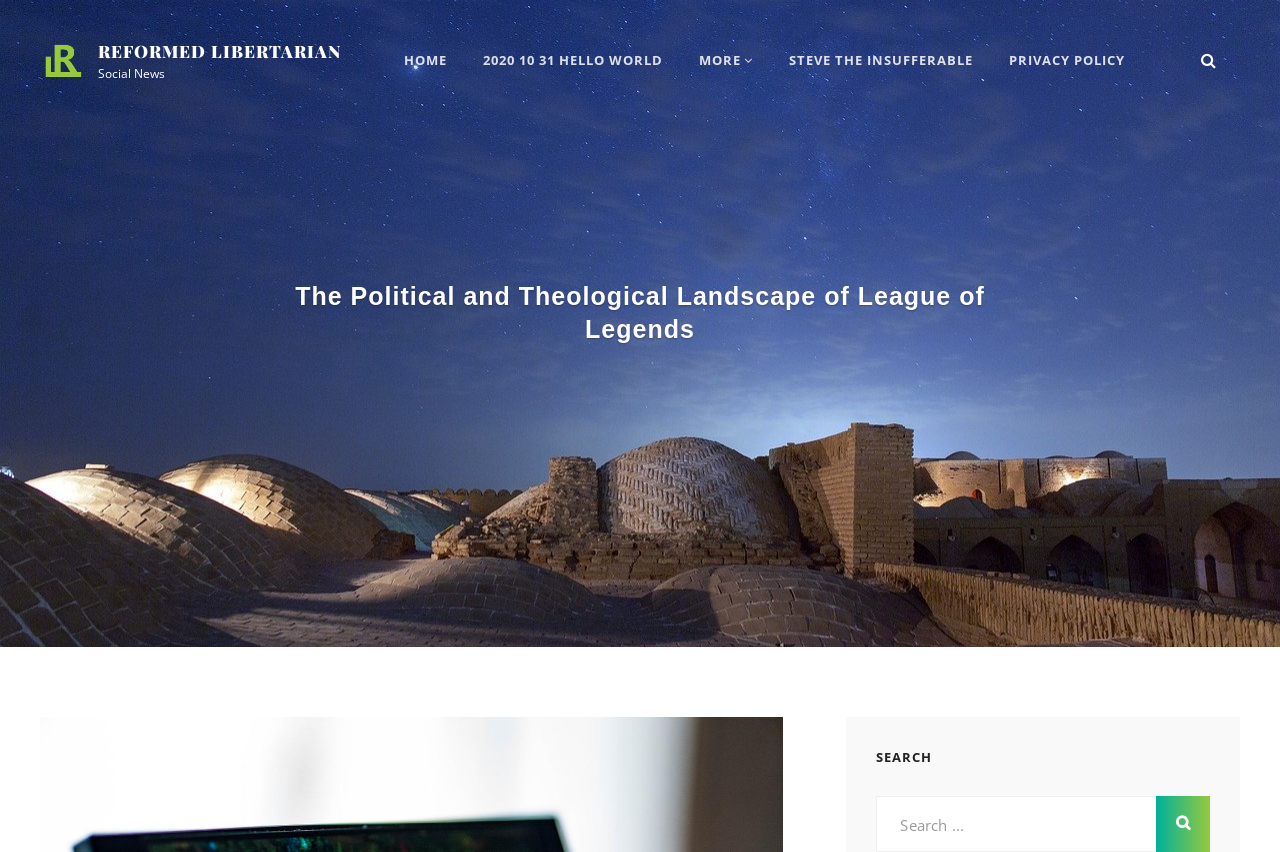Given the description More, predict the bounding box coordinates of the UI element. Ensure the coordinates are in the format (top-left x, top-left y, bottom-right x, bottom-right y) and all values are between 0 and 1.

[0.533, 0.034, 0.6, 0.108]